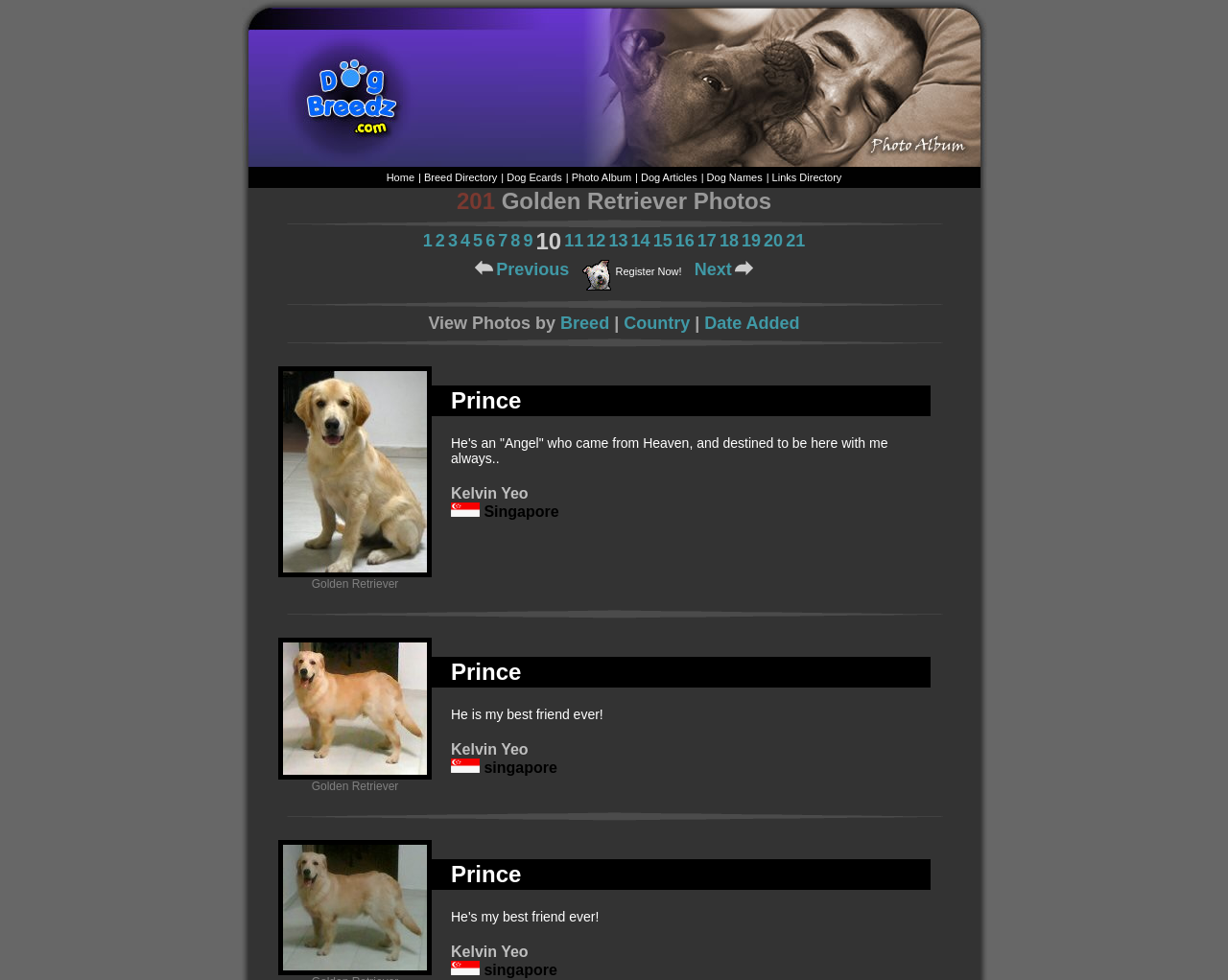Provide your answer in a single word or phrase: 
What is the navigation option to view more photos?

Next